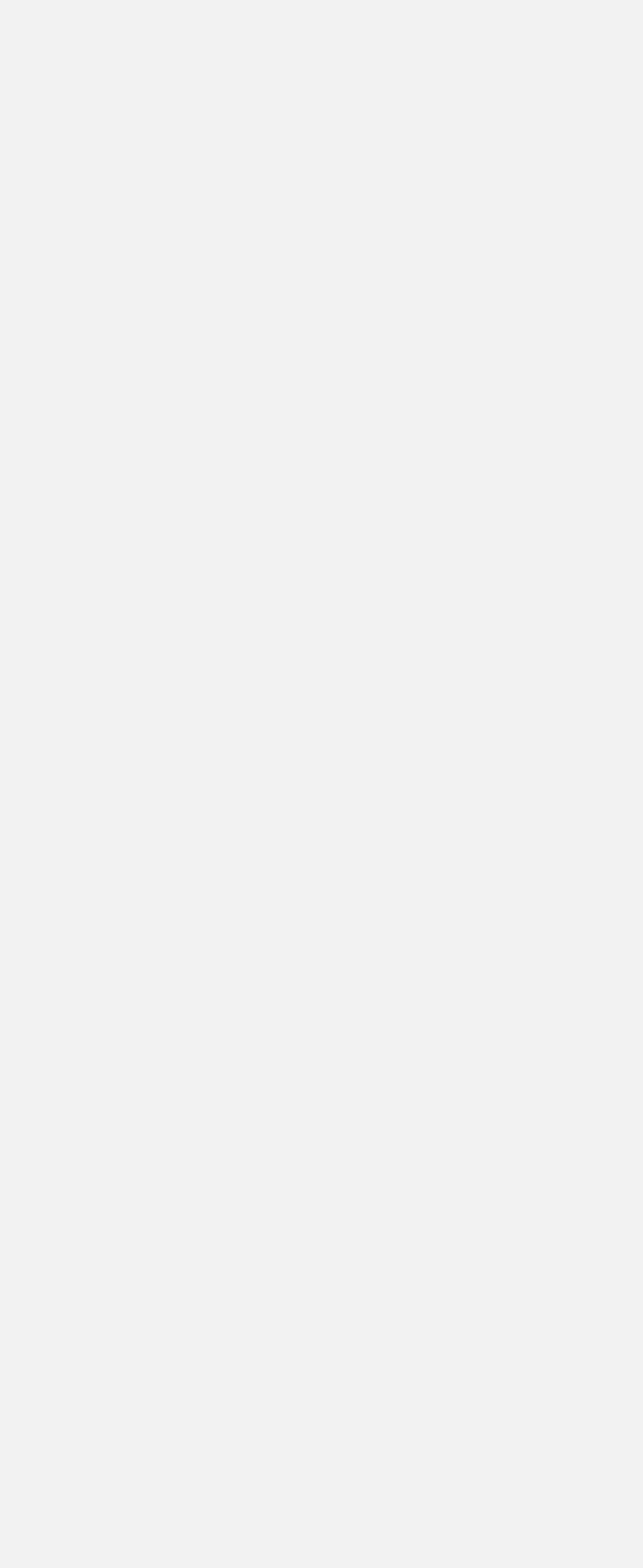Determine the bounding box coordinates of the UI element described below. Use the format (top-left x, top-left y, bottom-right x, bottom-right y) with floating point numbers between 0 and 1: parent_node: Football aria-label="Homepage"

[0.026, 0.017, 0.623, 0.048]